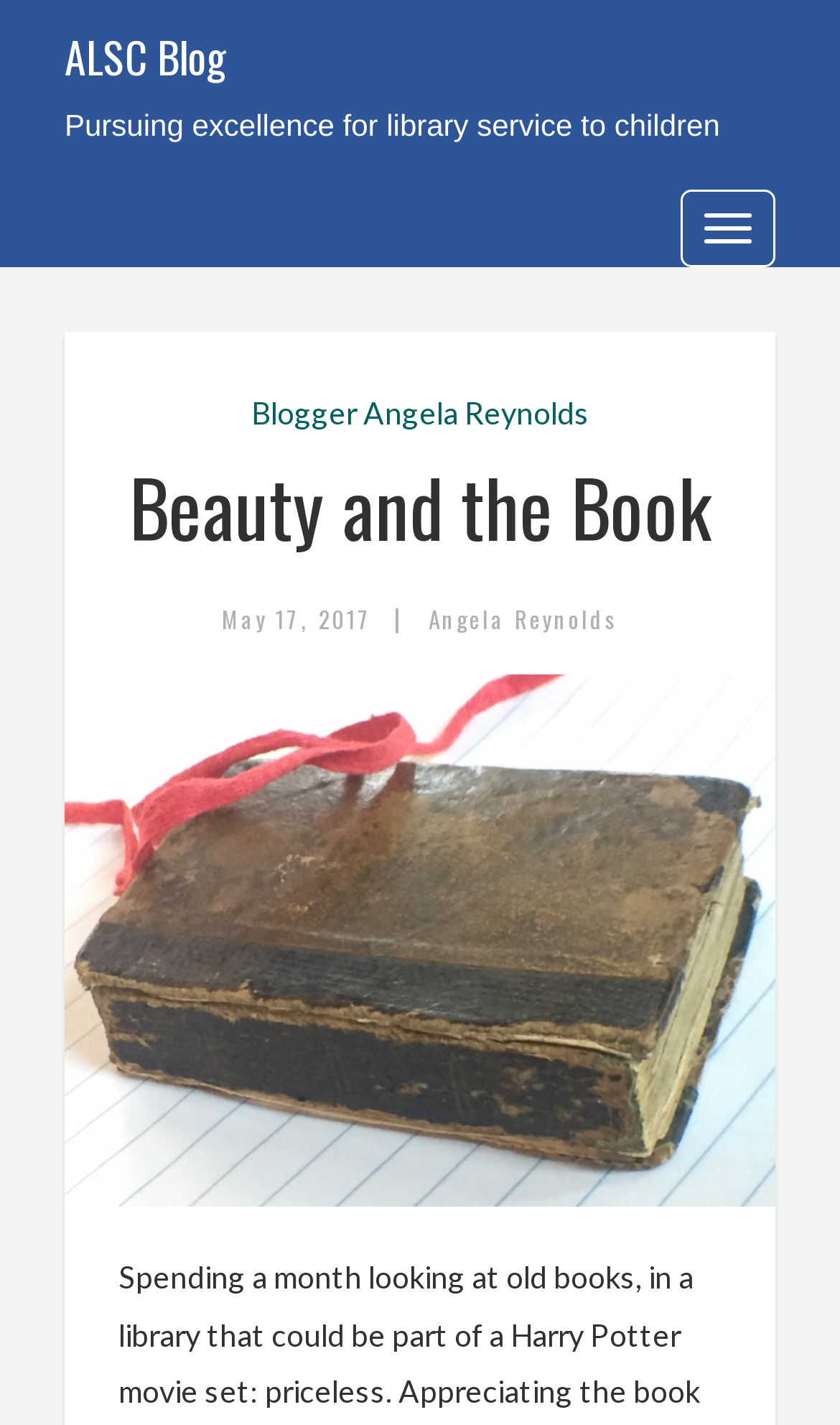Given the description "May 17, 2017May 16, 2017", provide the bounding box coordinates of the corresponding UI element.

[0.264, 0.421, 0.444, 0.445]